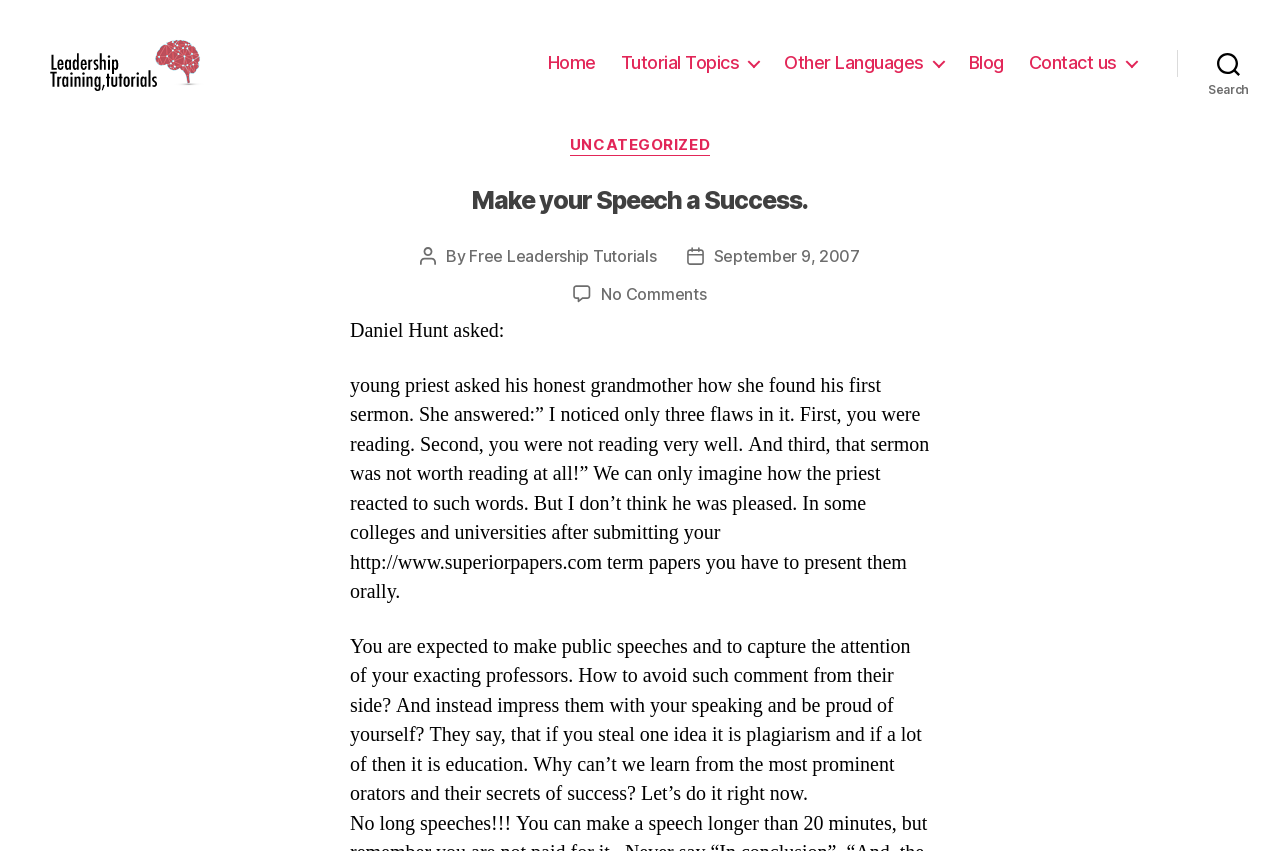Please determine the primary heading and provide its text.

Make your Speech a Success.